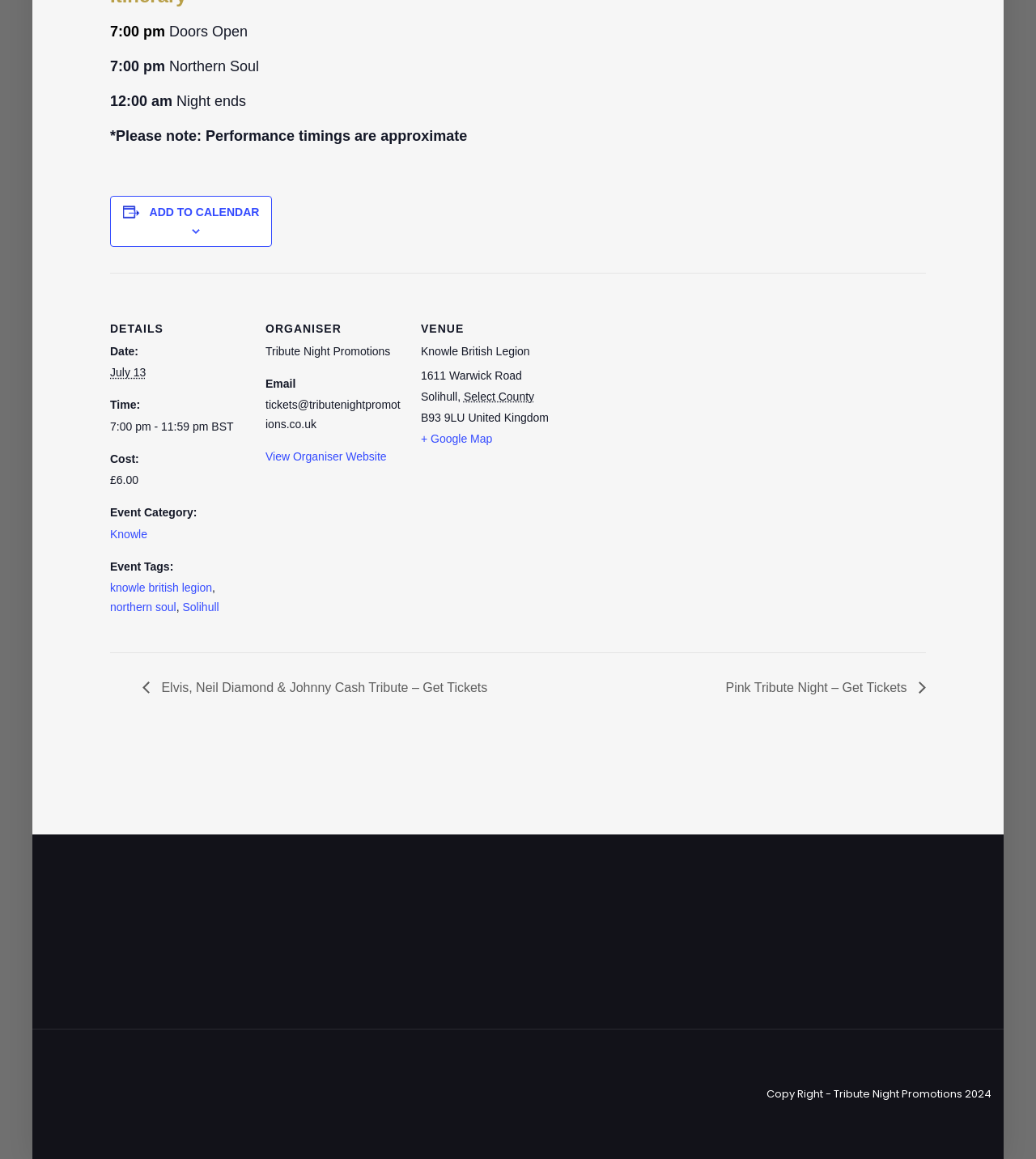Please identify the bounding box coordinates of the element's region that I should click in order to complete the following instruction: "View venue location map". The bounding box coordinates consist of four float numbers between 0 and 1, i.e., [left, top, right, bottom].

[0.556, 0.258, 0.721, 0.405]